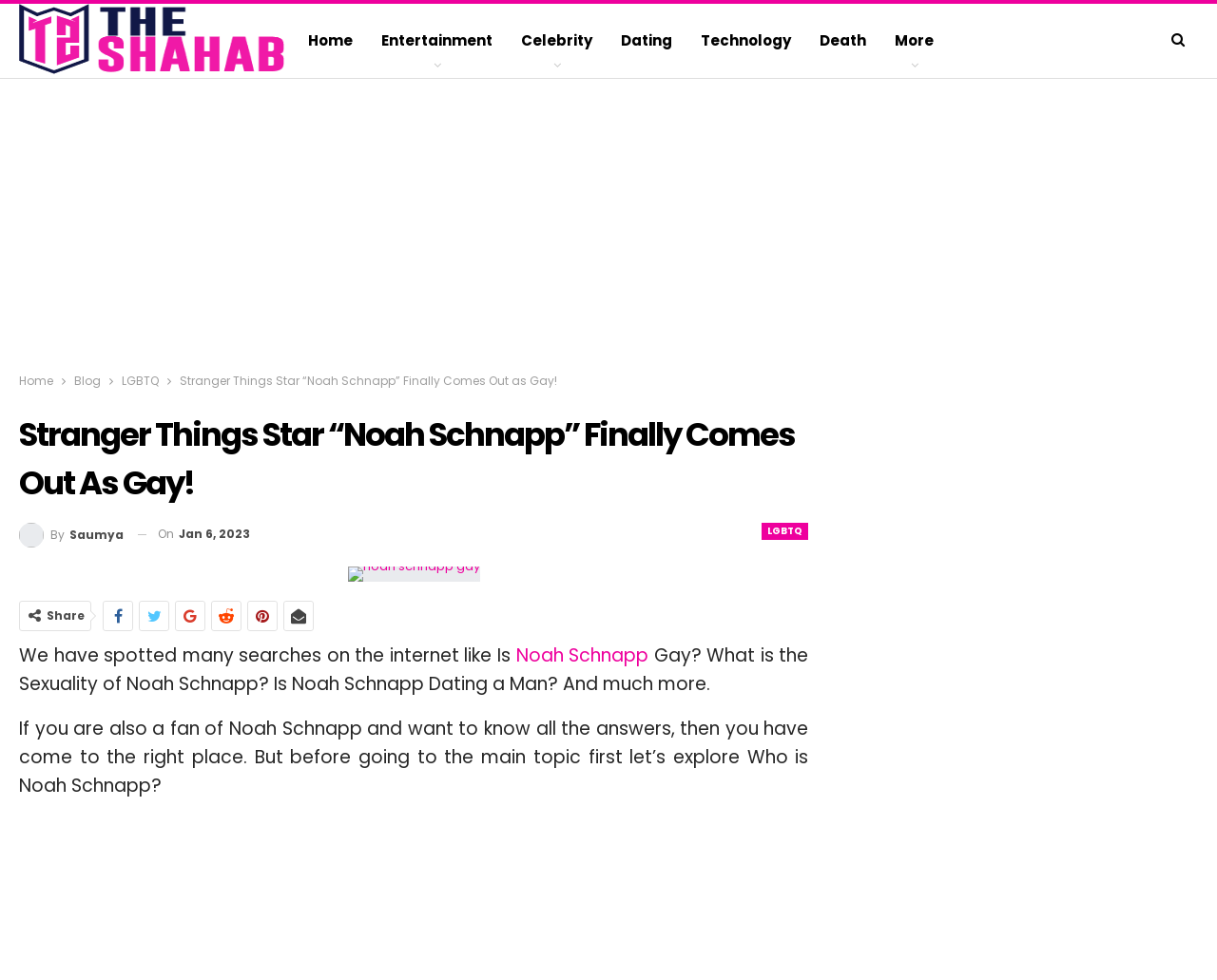Highlight the bounding box coordinates of the element that should be clicked to carry out the following instruction: "view All Journals". The coordinates must be given as four float numbers ranging from 0 to 1, i.e., [left, top, right, bottom].

None